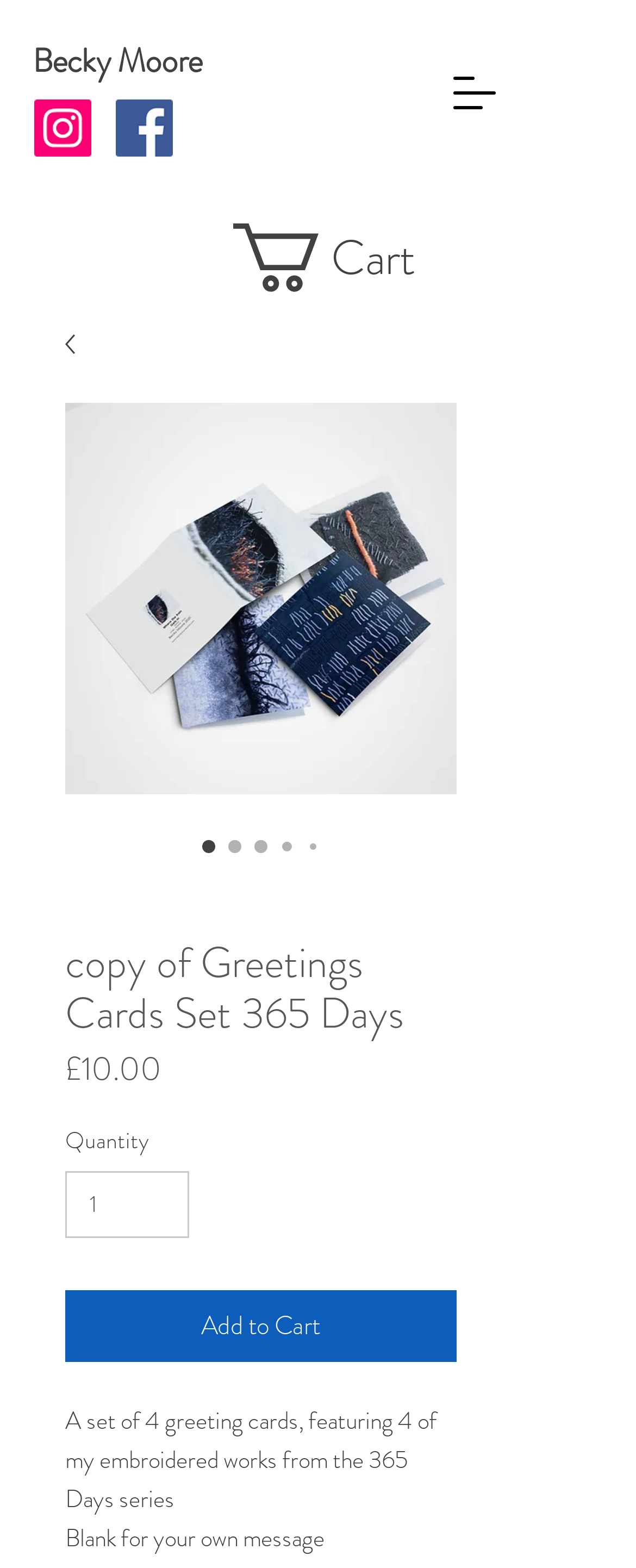Please answer the following question as detailed as possible based on the image: 
Is the 'Add to Cart' button enabled?

I found that the 'Add to Cart' button is enabled by looking at its properties which do not indicate that it is disabled or greyed out.